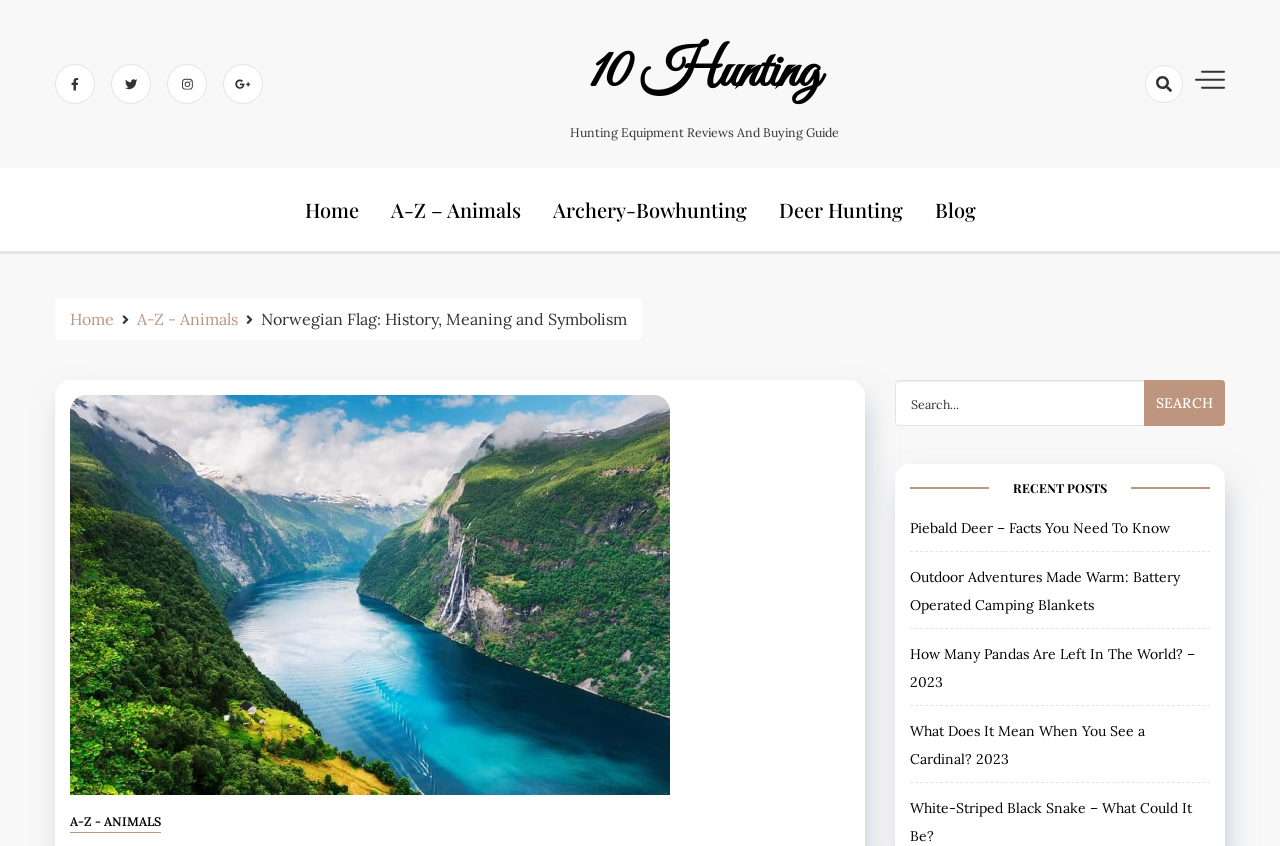Locate the bounding box coordinates of the element you need to click to accomplish the task described by this instruction: "Explore the 'A-Z – Animals' section".

[0.305, 0.198, 0.407, 0.296]